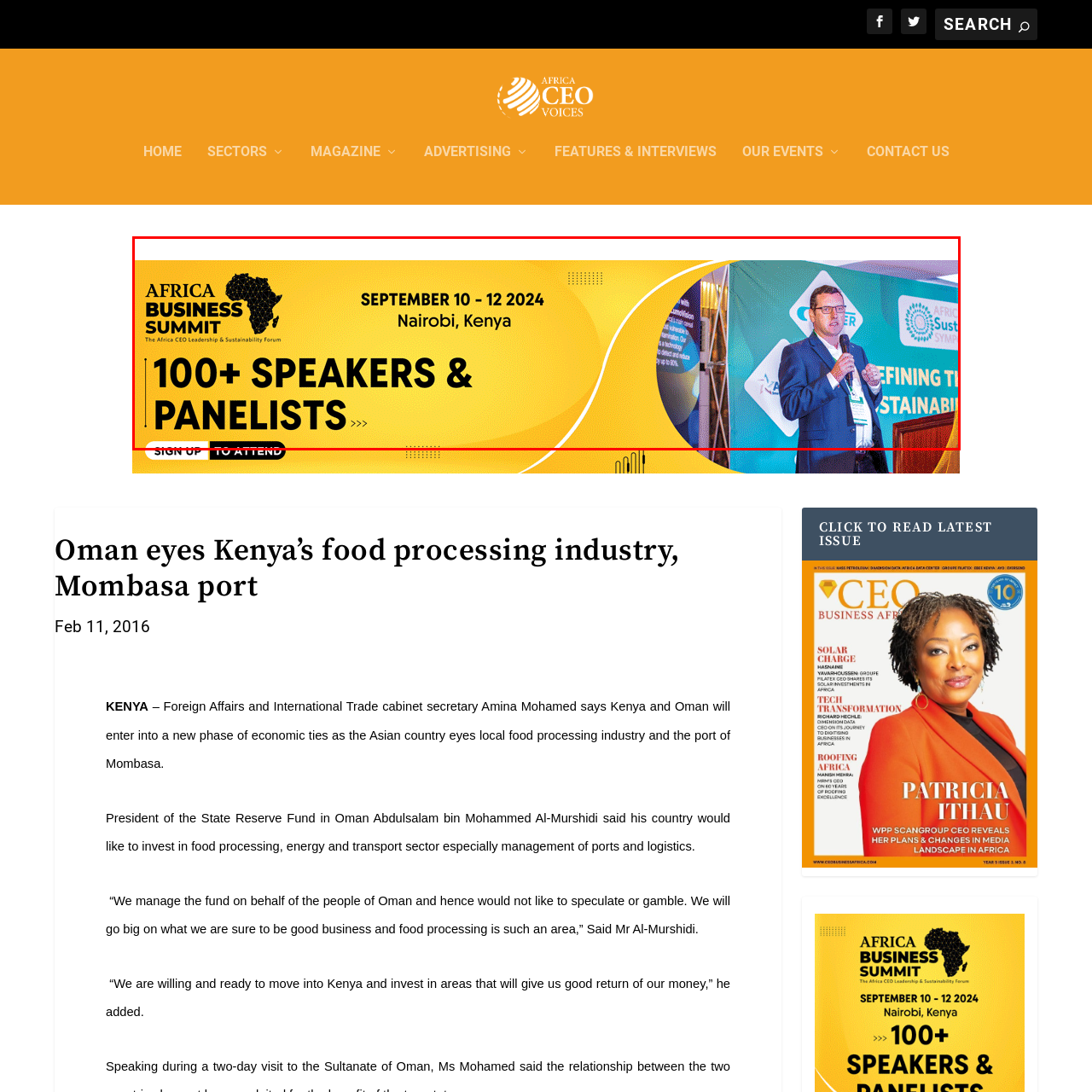Provide a comprehensive description of the image contained within the red rectangle.

This vibrant and engaging advertisement promotes the **Africa Business Summit** scheduled for **September 10-12, 2024**, in **Nairobi, Kenya**. Highlighting the gathering's significance, it emphasizes the participation of **over 100 speakers and panelists**, showcasing a diverse array of insights into leadership and sustainability tailored for the African context. The design features bold typography against a dynamic background, effectively capturing attention and encouraging potential attendees to **sign up to attend**. The backdrop hints at a professional setting, underscoring the summit's theme of fostering economic growth and collaboration within Africa.